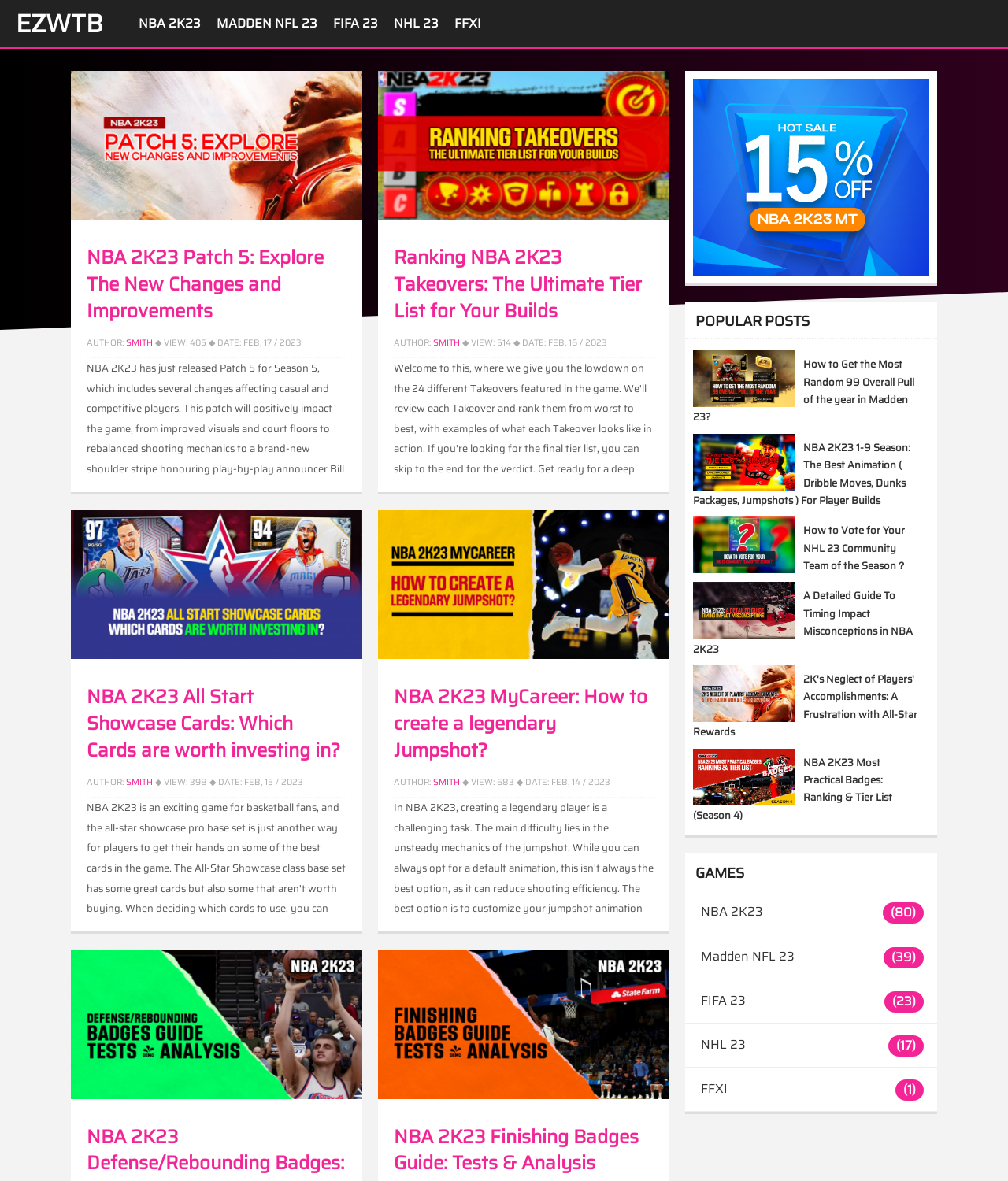Provide a thorough description of this webpage.

This webpage is a blog focused on NBA 2K23 guides and news. At the top, there is a heading "EZWTB" with a link below it. To the right of this, there are links to other sports games, including Madden NFL 23, FIFA 23, NHL 23, and FFXI.

Below this, there are three articles with images, headings, and links. The first article is about NBA 2K23 Patch 5, with a summary of the changes and improvements. The second article is about ranking NBA 2K23 takeovers, with a tier list for builds. The third article is about NBA 2K23 All-Star Showcase cards, discussing which cards are worth investing in.

Further down, there are two more articles. The first is about creating a legendary jumpshot in NBA 2K23 MyCareer, and the second is about NBA 2K23 defense and rebounding badges, with tests and analysis.

To the right of these articles, there is an advertisement with an image. Below this, there is a heading "POPULAR POSTS" with several links to other articles, including guides for Madden 23, NBA 2K23, and NHL 23. These links have images and summaries of the articles.